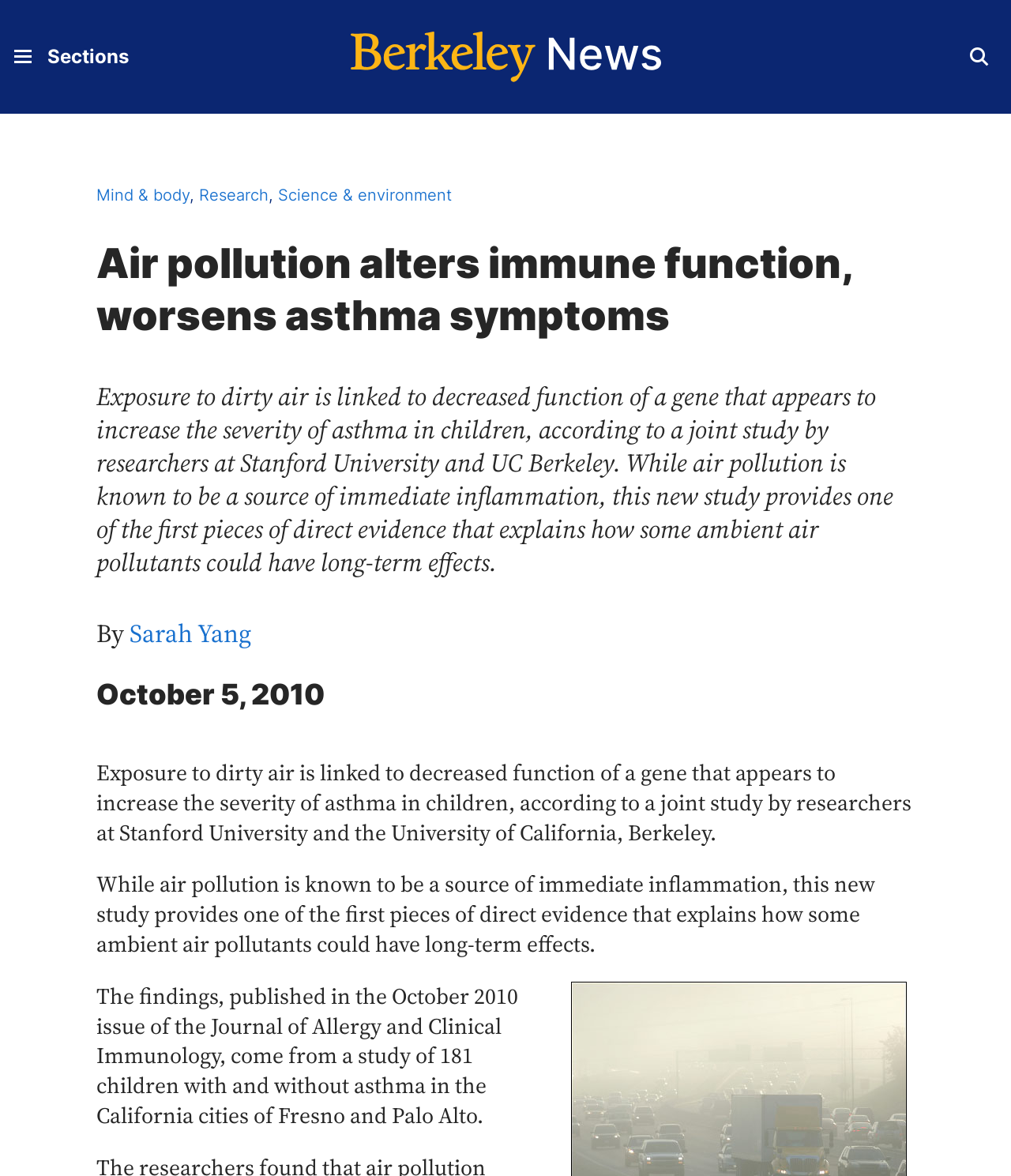Offer a comprehensive description of the webpage’s content and structure.

The webpage is an article from Berkeley News, with the title "Air pollution alters immune function, worsens asthma symptoms". At the top left, there is a button to expand the main menu sections. Next to it, there is a link to Berkeley News, accompanied by an image with the same name. On the top right, there is a search bar with an expandable search form.

Below the search bar, there are links to different categories, including "Mind & body", "Research", and "Science & environment", separated by commas. The main content of the article starts with a heading that repeats the title of the webpage. 

The article begins with a summary of the research, stating that exposure to dirty air is linked to decreased function of a gene that increases the severity of asthma in children. The text is divided into several paragraphs, with the author's name, "Sarah Yang", and the publication date, "October 5, 2010", mentioned in between. The article continues to explain the findings of the study, which were published in the Journal of Allergy and Clinical Immunology.